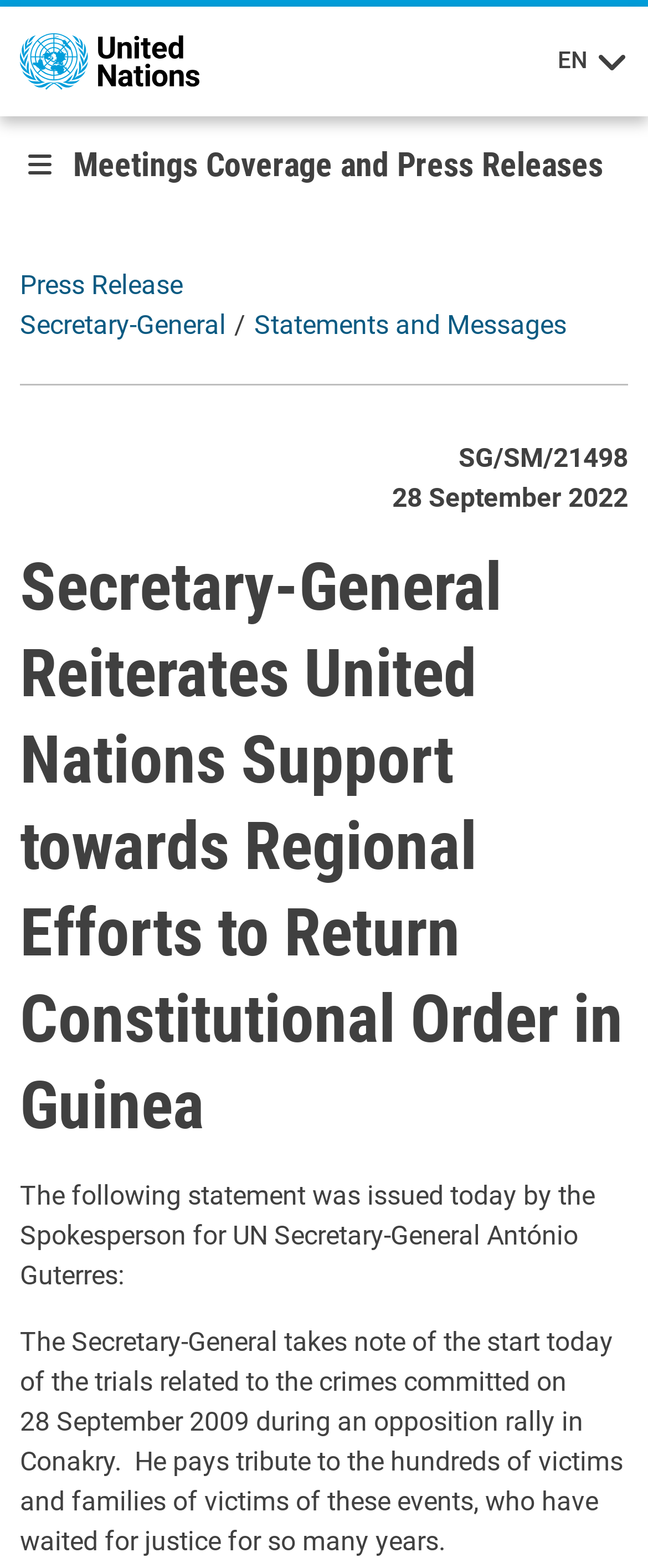Return the bounding box coordinates of the UI element that corresponds to this description: "en". The coordinates must be given as four float numbers in the range of 0 and 1, [left, top, right, bottom].

[0.86, 0.03, 0.969, 0.048]